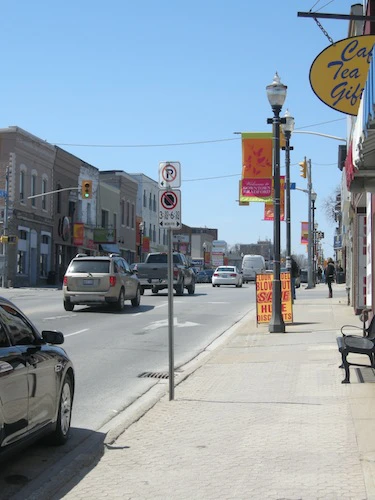Answer succinctly with a single word or phrase:
What is the condition of the sky in the image?

Clear blue